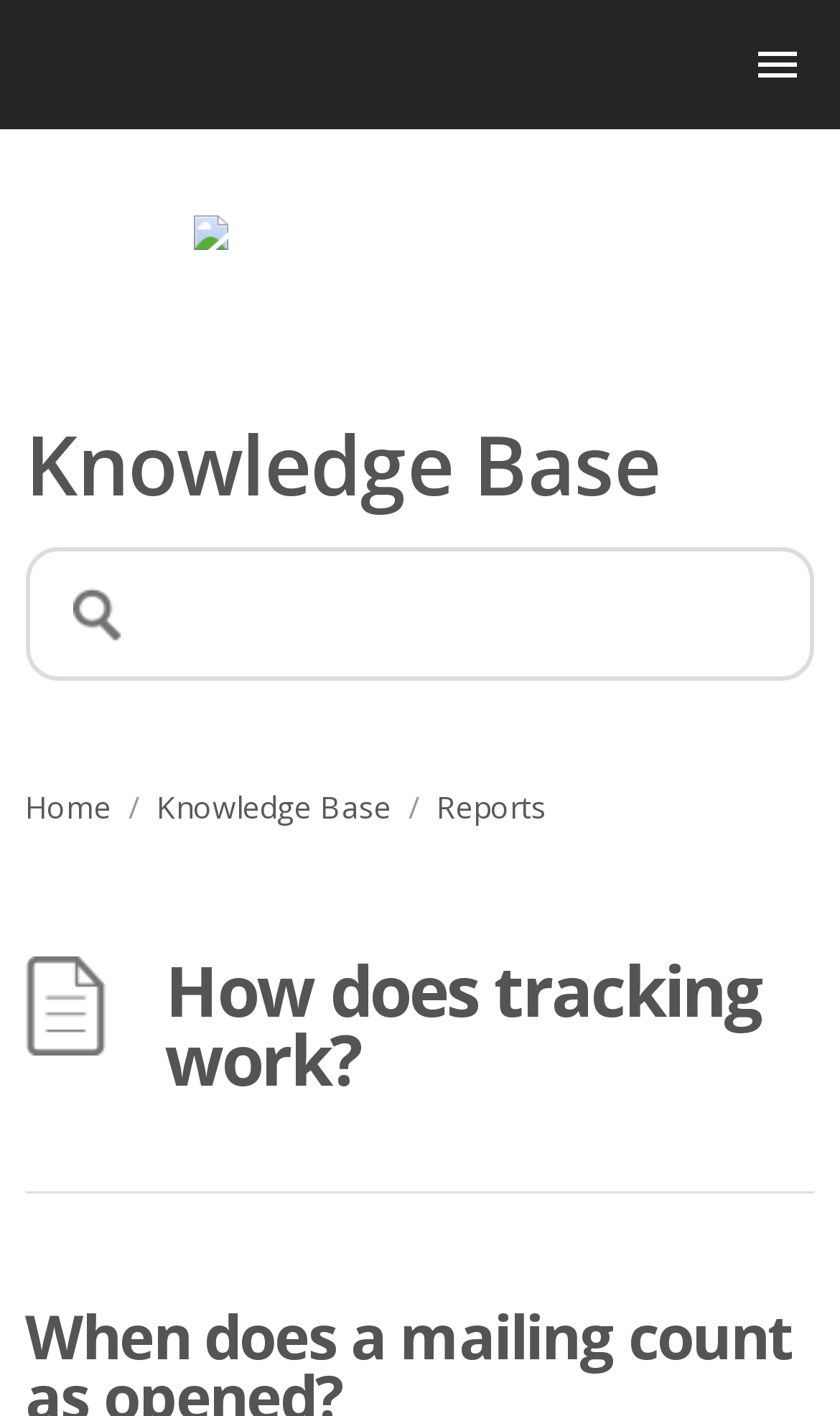Please provide the bounding box coordinate of the region that matches the element description: Knowledge Base. Coordinates should be in the format (top-left x, top-left y, bottom-right x, bottom-right y) and all values should be between 0 and 1.

[0.186, 0.555, 0.466, 0.584]